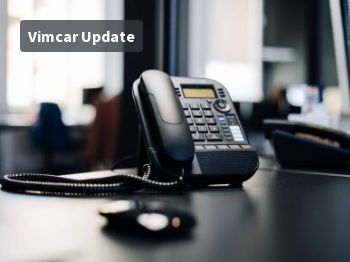Answer the question using only a single word or phrase: 
What is displayed in the top left corner?

Vimcar Update